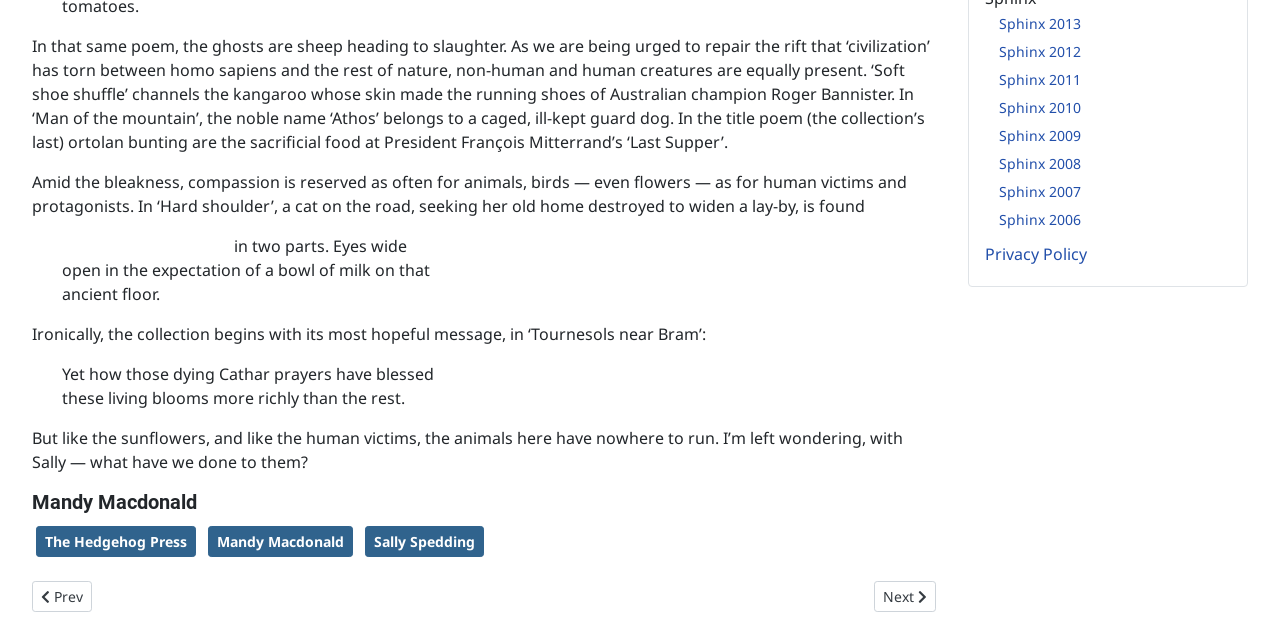Please specify the bounding box coordinates in the format (top-left x, top-left y, bottom-right x, bottom-right y), with values ranging from 0 to 1. Identify the bounding box for the UI component described as follows: The Hedgehog Press

[0.028, 0.822, 0.153, 0.87]